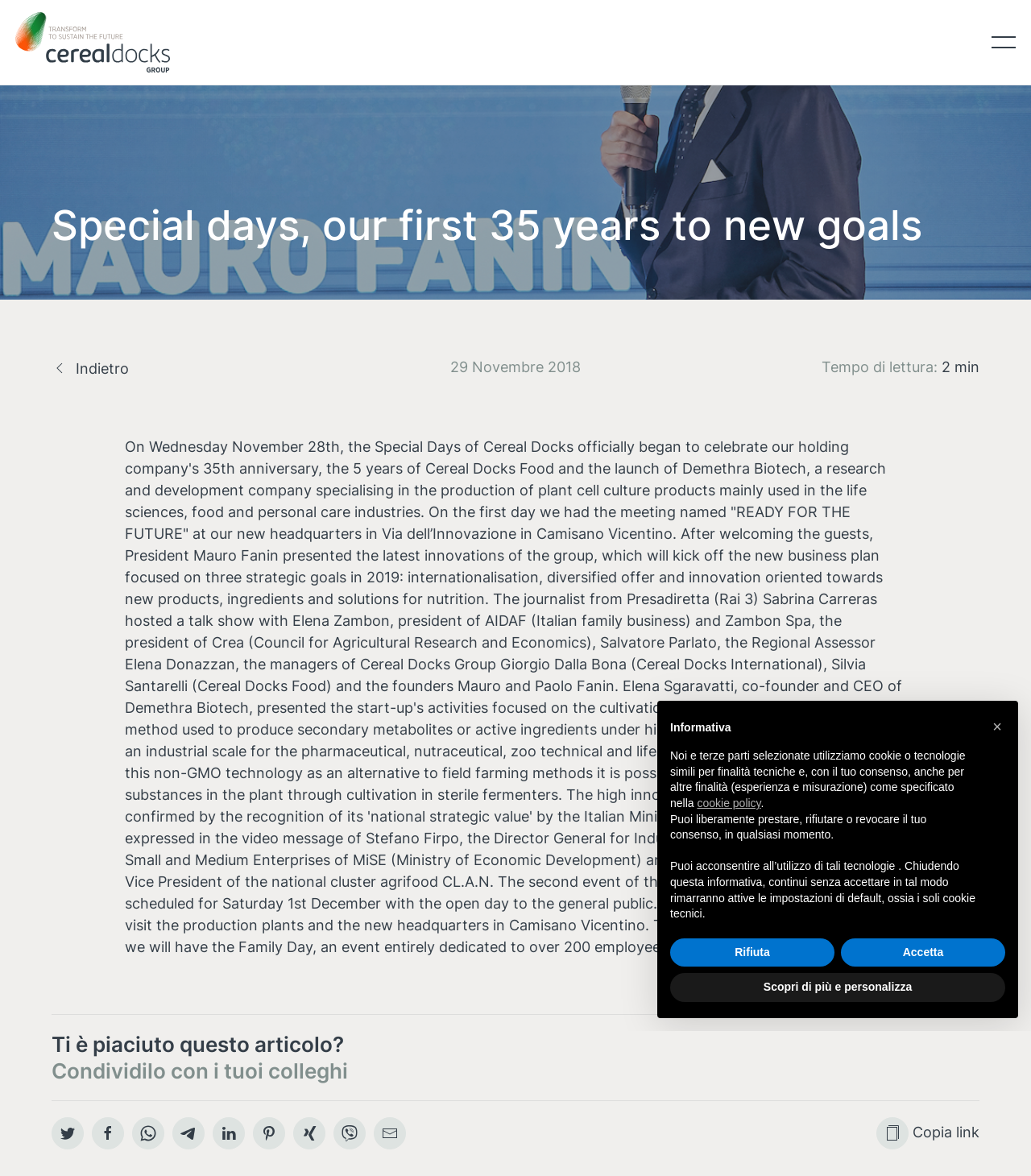Given the element description Accetta, specify the bounding box coordinates of the corresponding UI element in the format (top-left x, top-left y, bottom-right x, bottom-right y). All values must be between 0 and 1.

[0.816, 0.798, 0.975, 0.822]